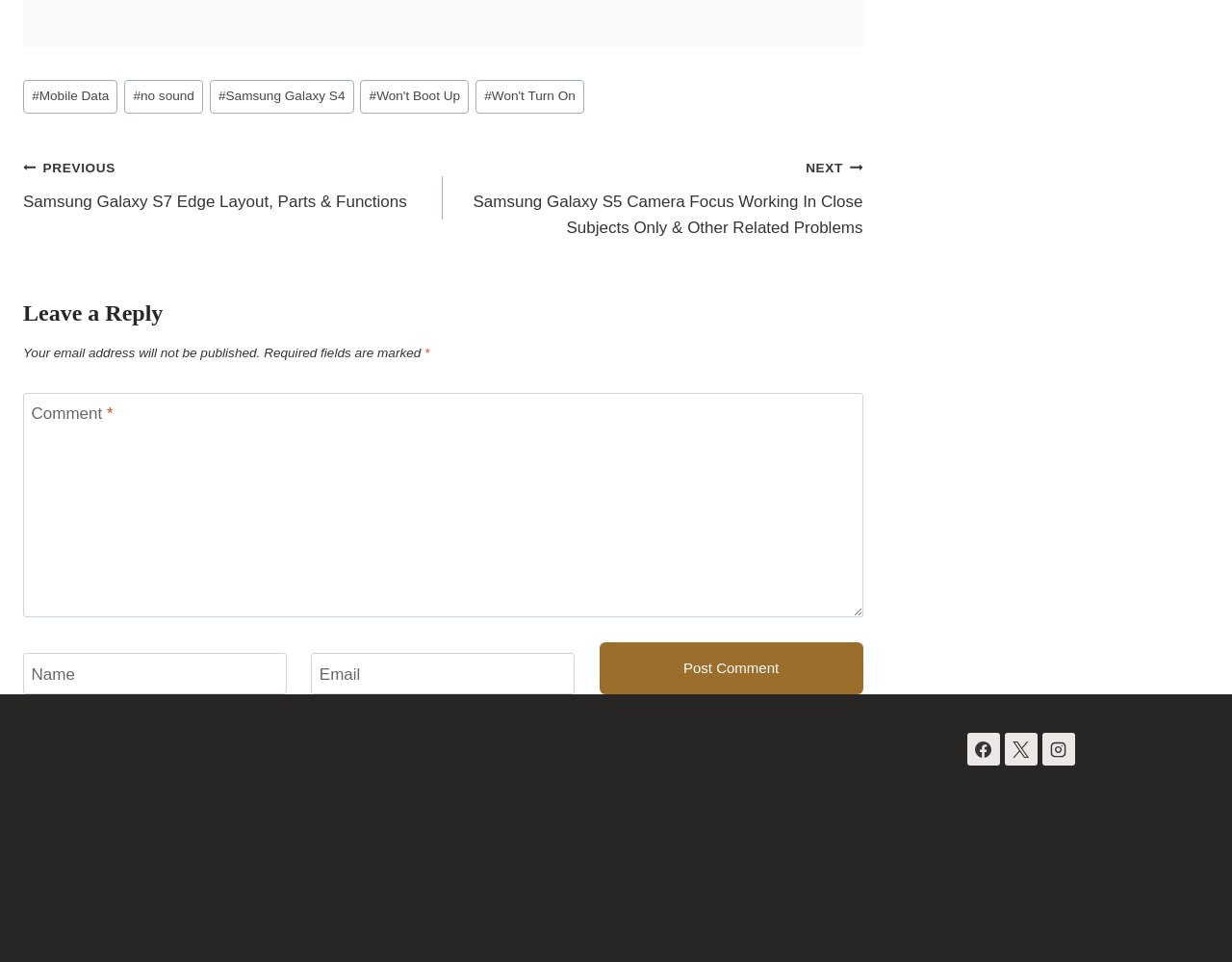Kindly provide the bounding box coordinates of the section you need to click on to fulfill the given instruction: "Click on the 'NEXT' link".

[0.36, 0.16, 0.7, 0.25]